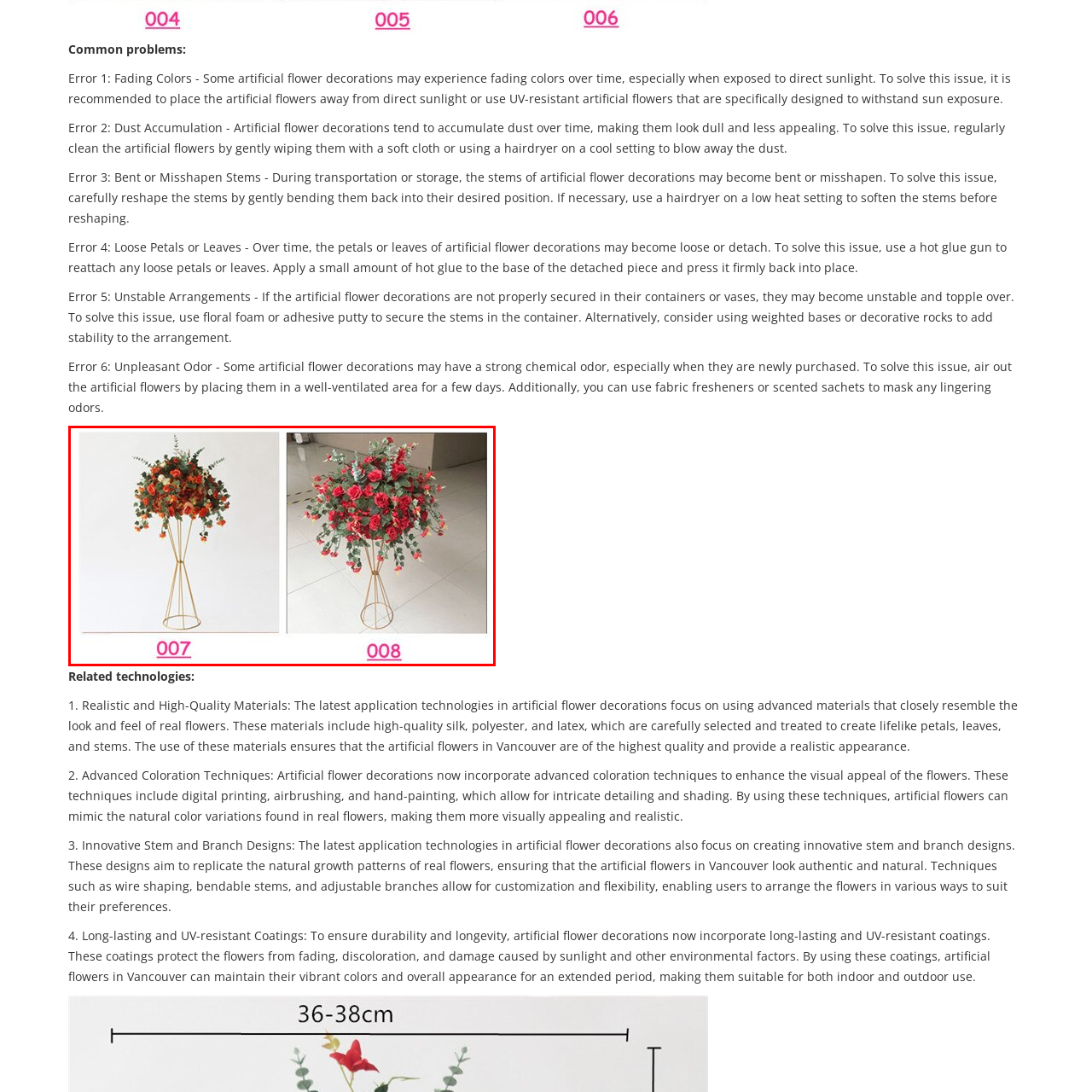What is the purpose of these artificial flower arrangements?
Please analyze the image within the red bounding box and respond with a detailed answer to the question.

The caption suggests that these detailed arrangements are suitable for various settings, and specifically mentions that they can be used for home decor or special events, indicating their purpose is to add a decorative touch to these occasions.